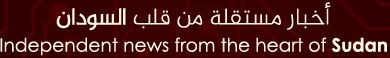Provide an extensive narrative of what is shown in the image.

The image features a prominent banner that reads "أخبار مستقلة من قلب السودان" in Arabic, translating to "Independent news from the heart of Sudan." Below this, there is an English phrase stating "Independent news from the heart of Sudan," emphasizing the platform's commitment to providing unbiased and local news coverage. The background is styled with a deep red color, giving the text a striking contrast and drawing attention to the message of independence and relevance in Sudanese affairs. This banner likely serves as a heading for a news outlet dedicated to reporting important events and issues in Sudan.